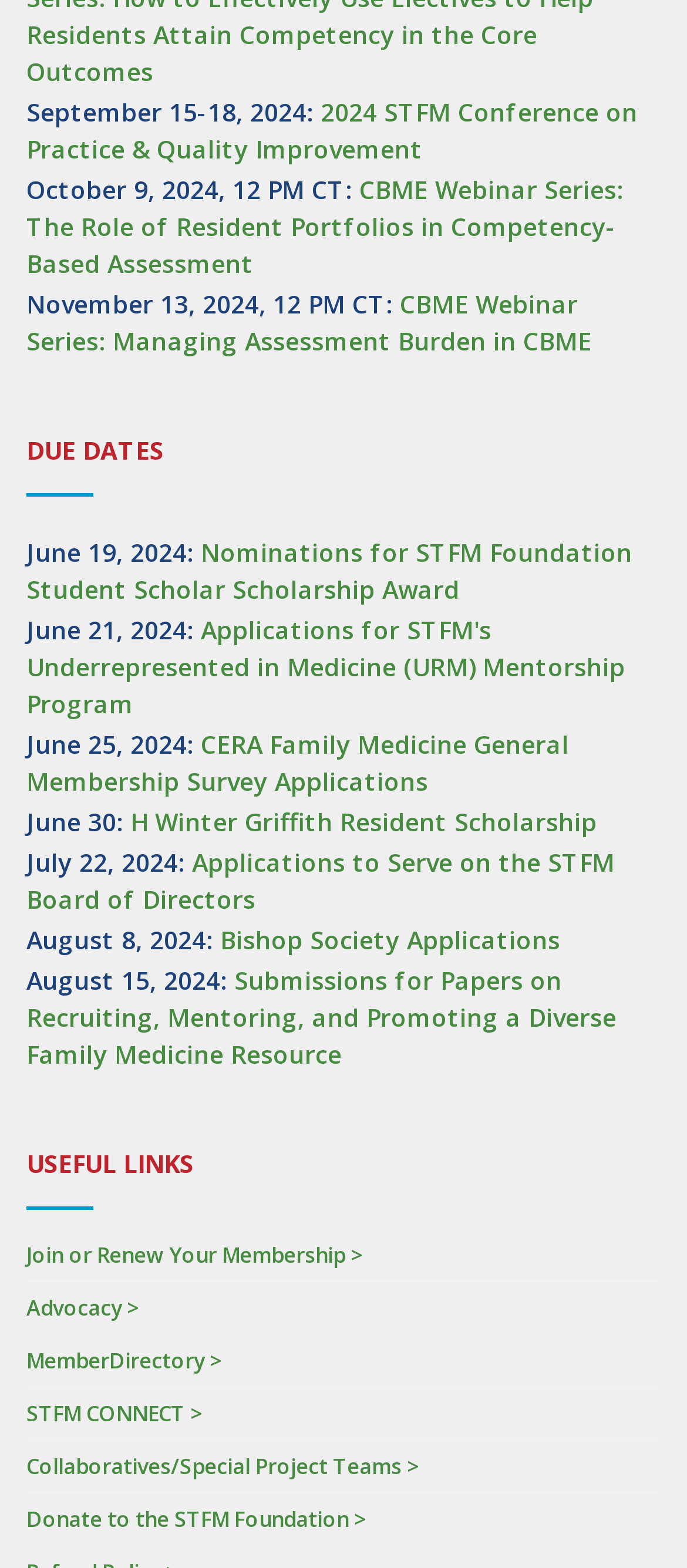Please determine the bounding box coordinates of the element's region to click in order to carry out the following instruction: "View Fall 2011 page". The coordinates should be four float numbers between 0 and 1, i.e., [left, top, right, bottom].

None